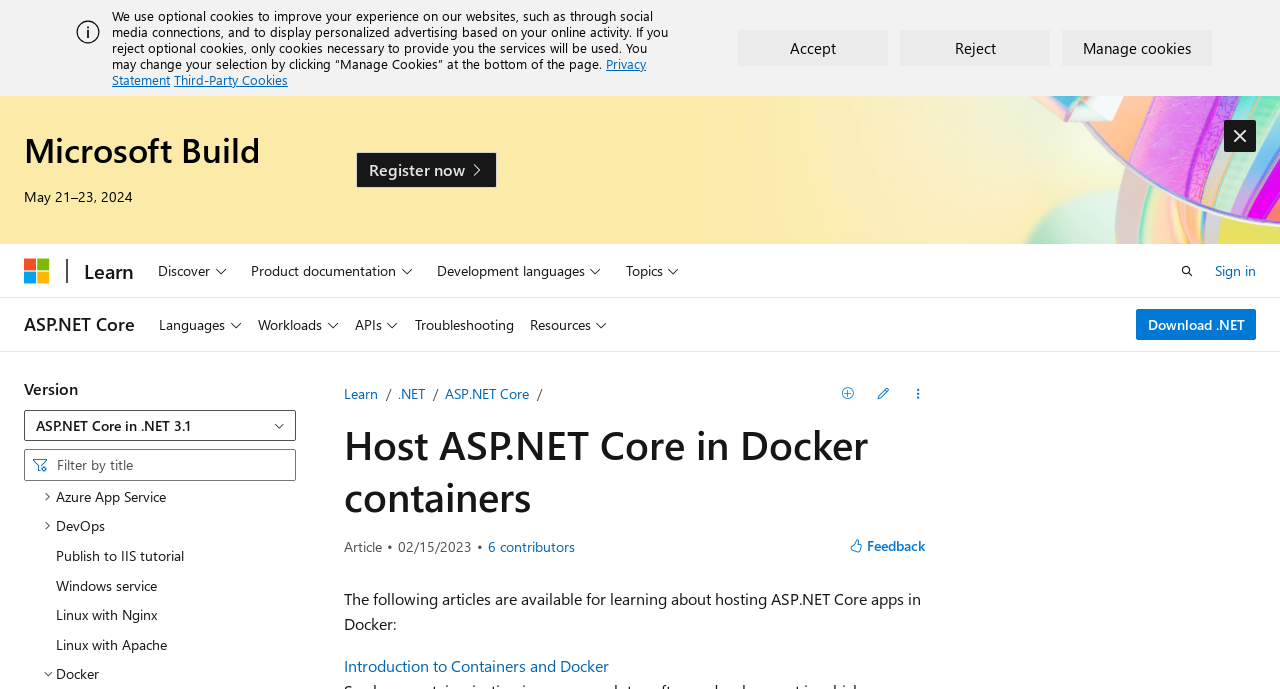Answer the following query with a single word or phrase:
What is the purpose of the 'Feedback' button?

To provide feedback